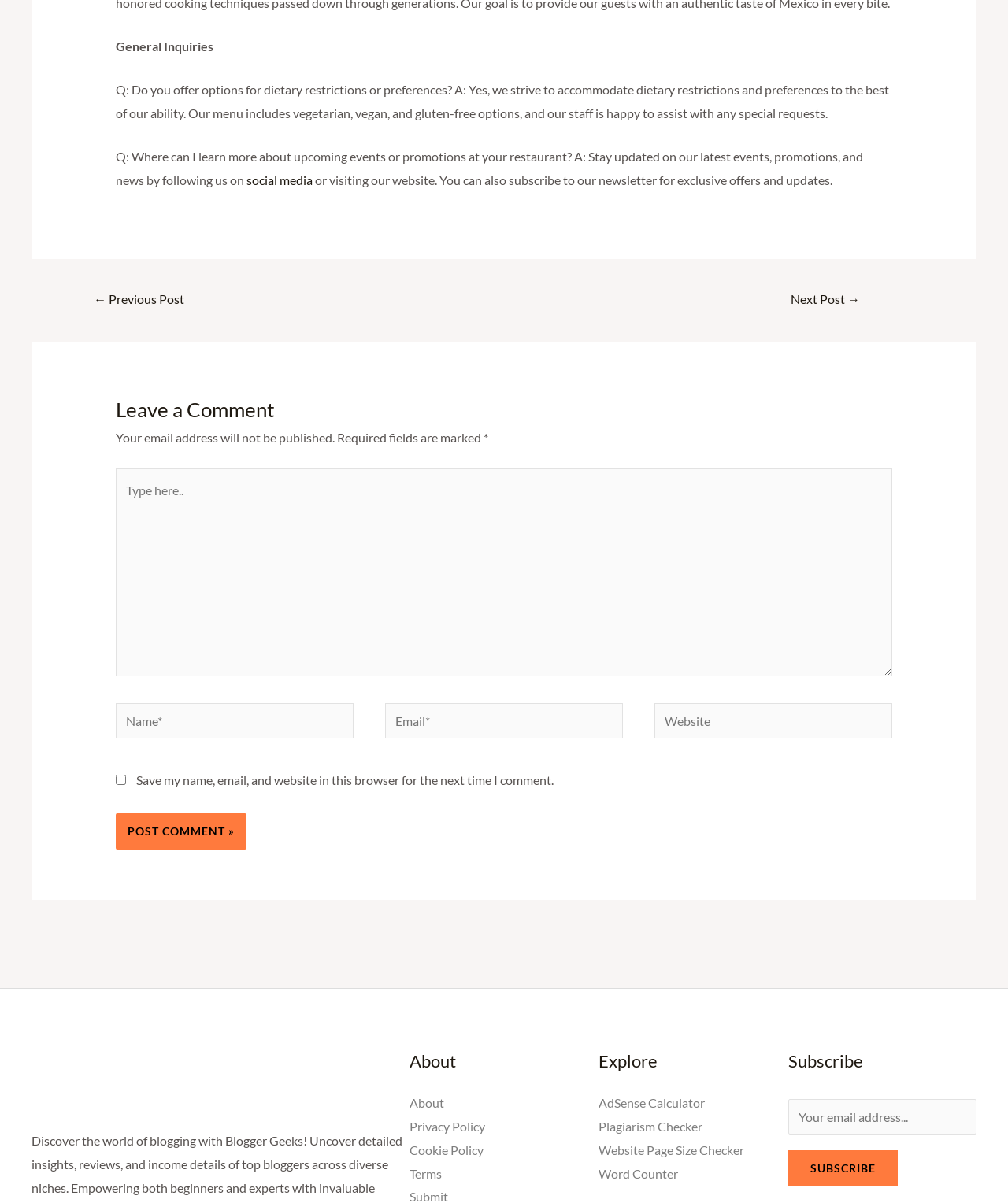What is the label of the first textbox in the comment form?
Please answer using one word or phrase, based on the screenshot.

Type here..